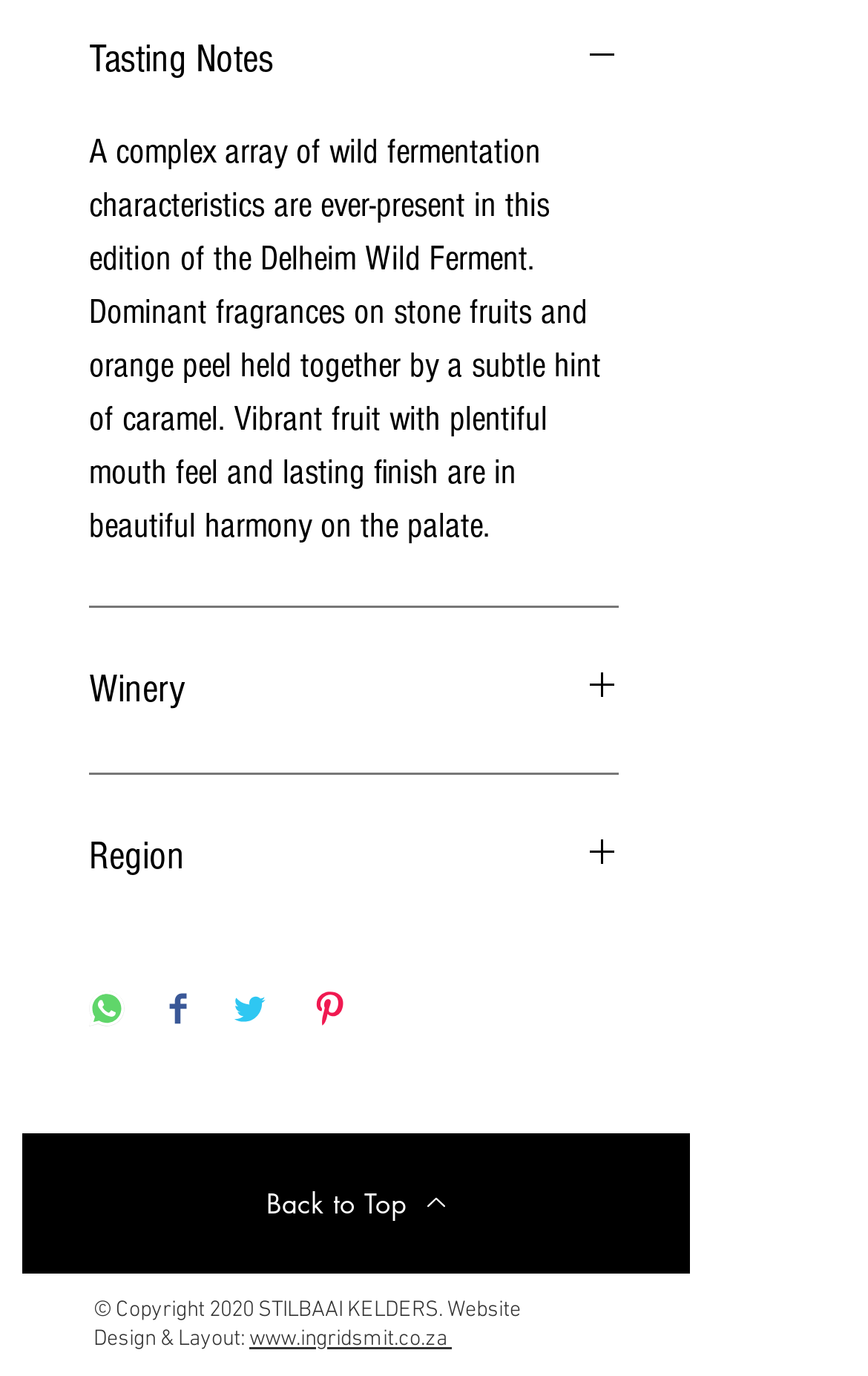Provide a thorough and detailed response to the question by examining the image: 
How many social media platforms are listed in the Social Bar?

I found a list element with the name 'Social Bar' which contains two link elements, one for Facebook and one for Instagram, therefore there are 2 social media platforms listed in the Social Bar.